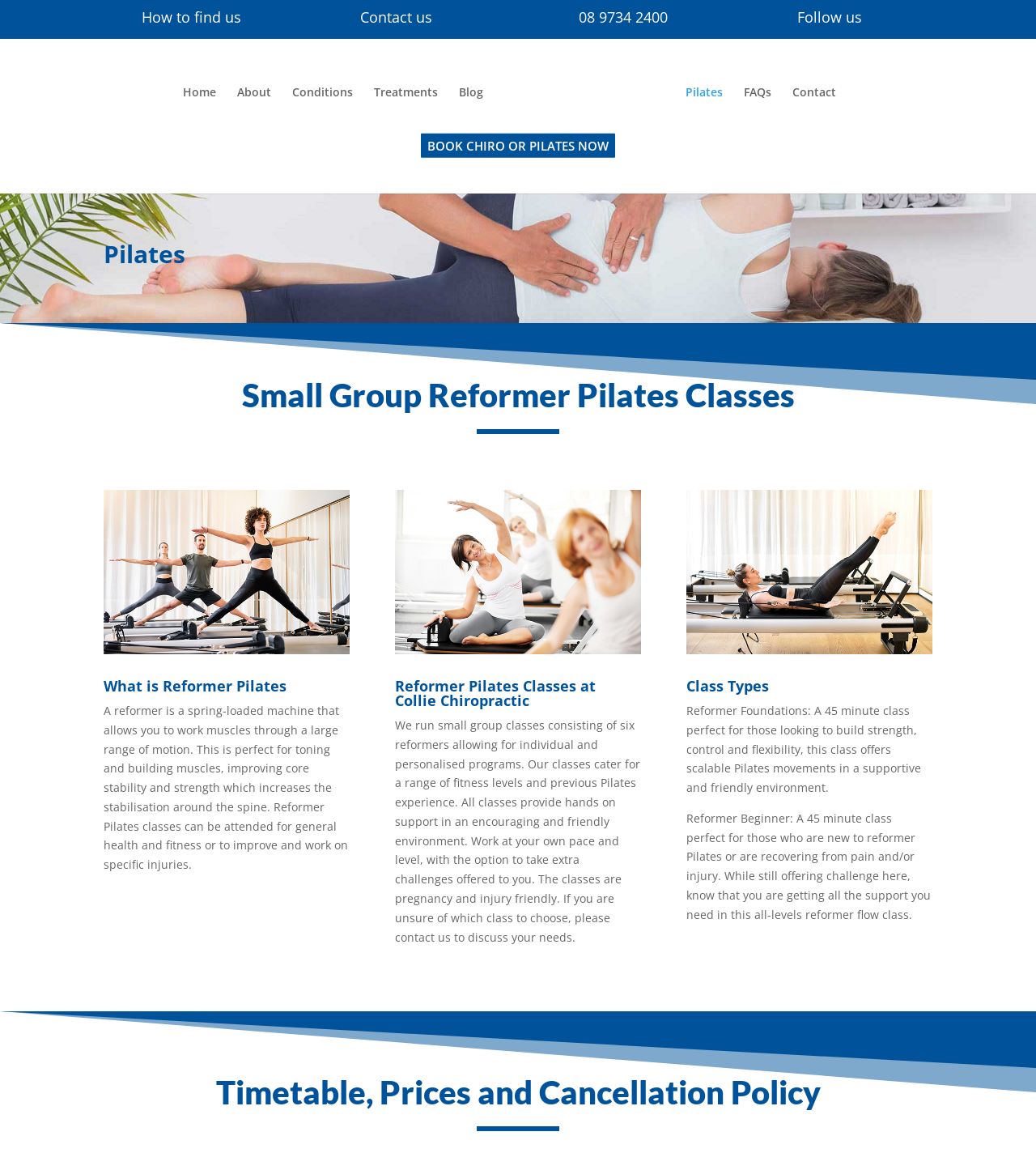What is the purpose of a reformer in Pilates?
From the details in the image, answer the question comprehensively.

I found the answer by reading the StaticText element that describes the reformer, which says 'A reformer is a spring-loaded machine that allows you to work muscles through a large range of motion. This is perfect for toning and building muscles...'.